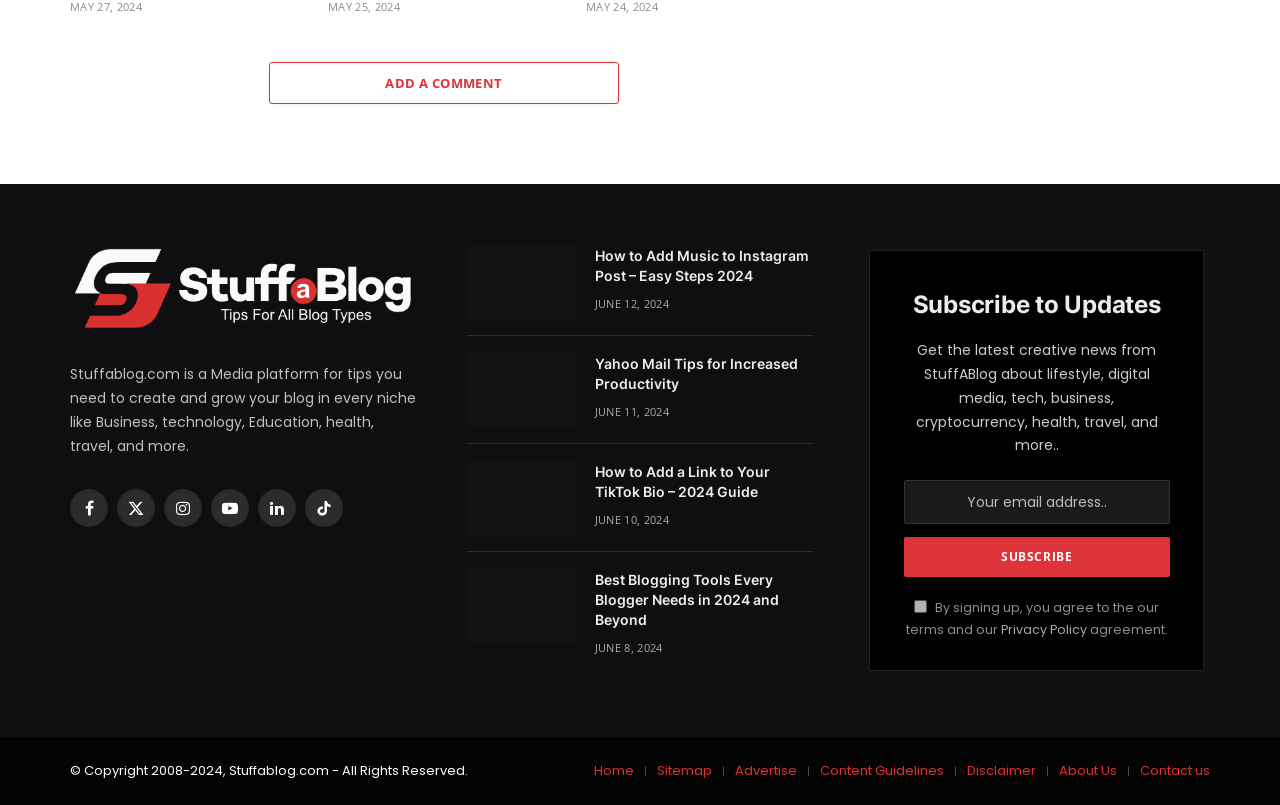How many social media links are available?
Use the information from the screenshot to give a comprehensive response to the question.

The social media links can be found at the top of the webpage, and they include Facebook, Twitter, Instagram, YouTube, LinkedIn, and TikTok. By counting these links, we can determine that there are 7 social media links available.